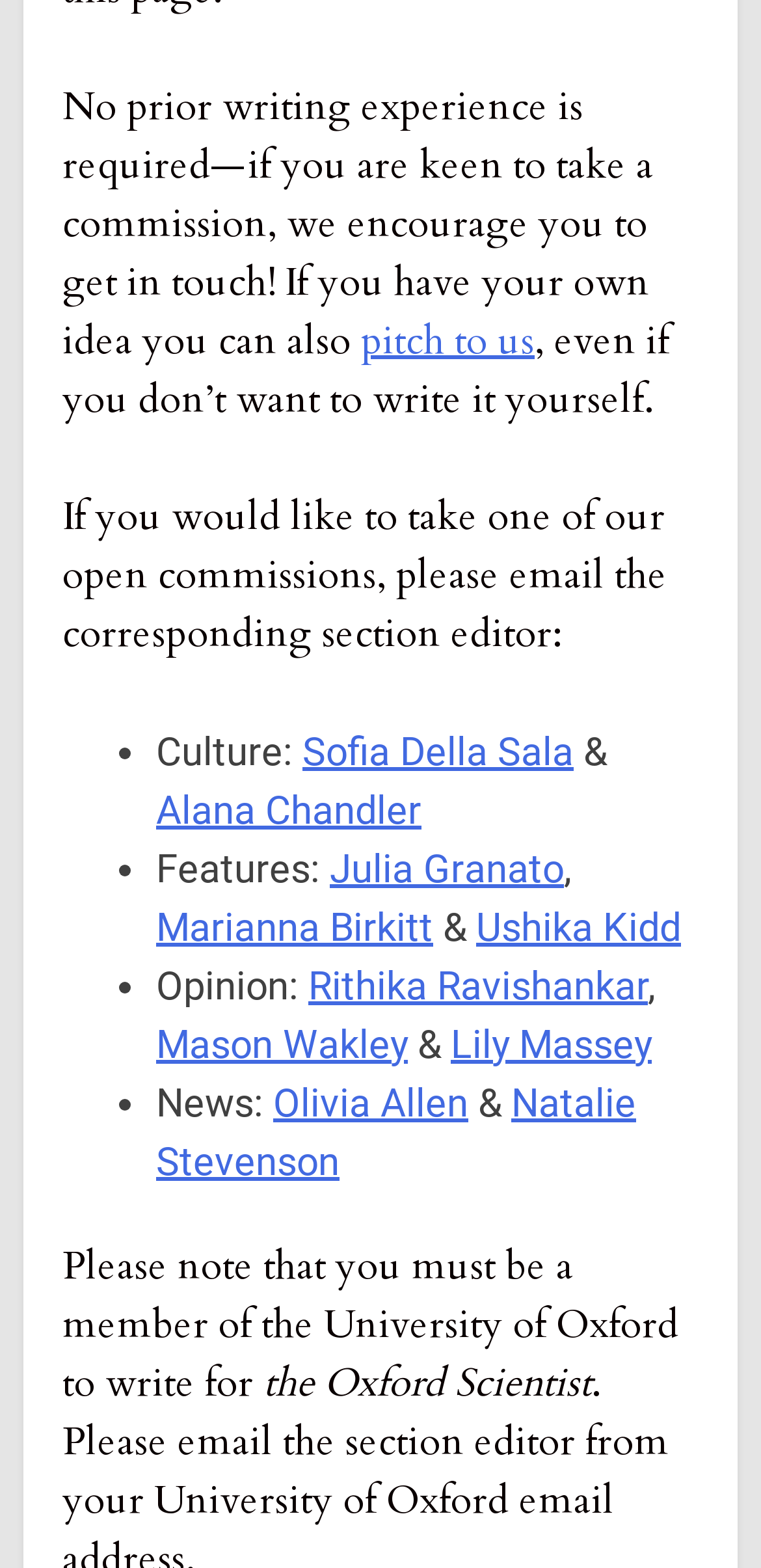Using the information from the screenshot, answer the following question thoroughly:
What is the membership requirement to write for the Oxford Scientist?

The webpage states that 'Please note that you must be a member of the University of Oxford to write for the Oxford Scientist' which implies that one must be a member of the University of Oxford to write for the publication.